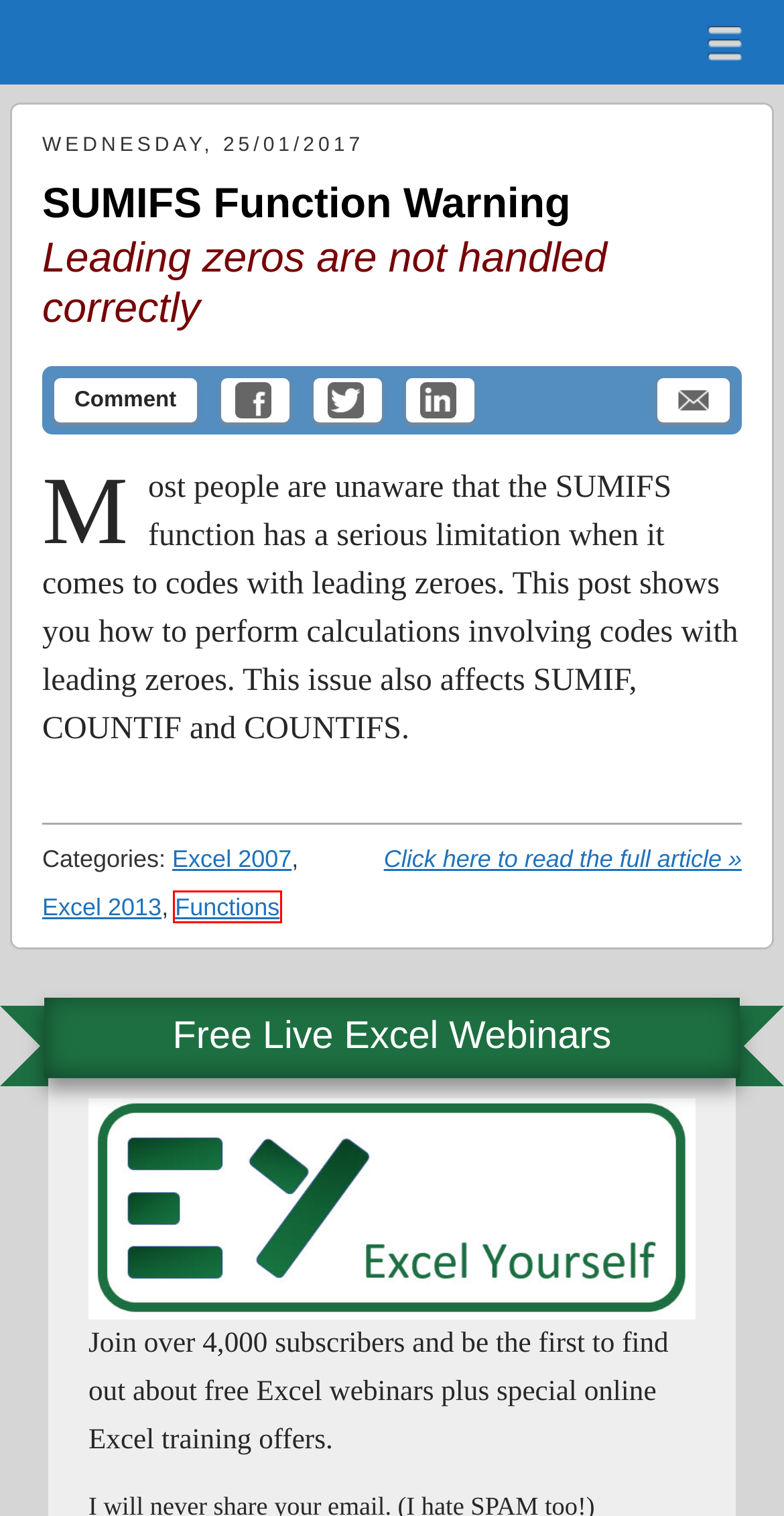You have a screenshot showing a webpage with a red bounding box around a UI element. Choose the webpage description that best matches the new page after clicking the highlighted element. Here are the options:
A. Functions | A4 Accounting
B. March | 2021 | A4 Accounting
C. February | 2015 | A4 Accounting
D. Excel 2013 | A4 Accounting
E. SUMIFS Function Warning | A4 Accounting
F. Podcasts | A4 Accounting
G. February | 2016 | A4 Accounting
H. January | 2013 | A4 Accounting

A